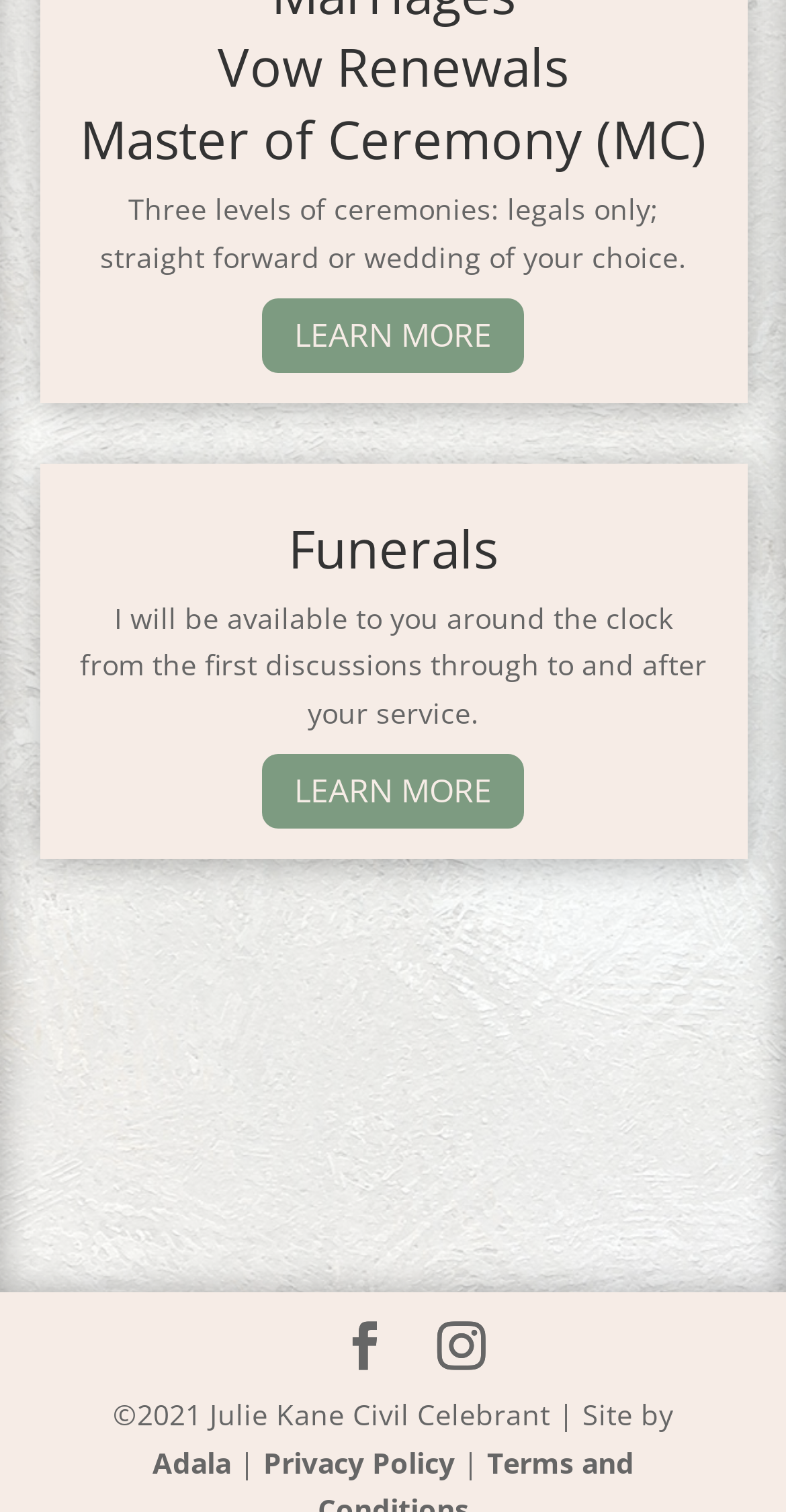Determine the bounding box coordinates for the UI element matching this description: "Instagram".

[0.556, 0.875, 0.618, 0.908]